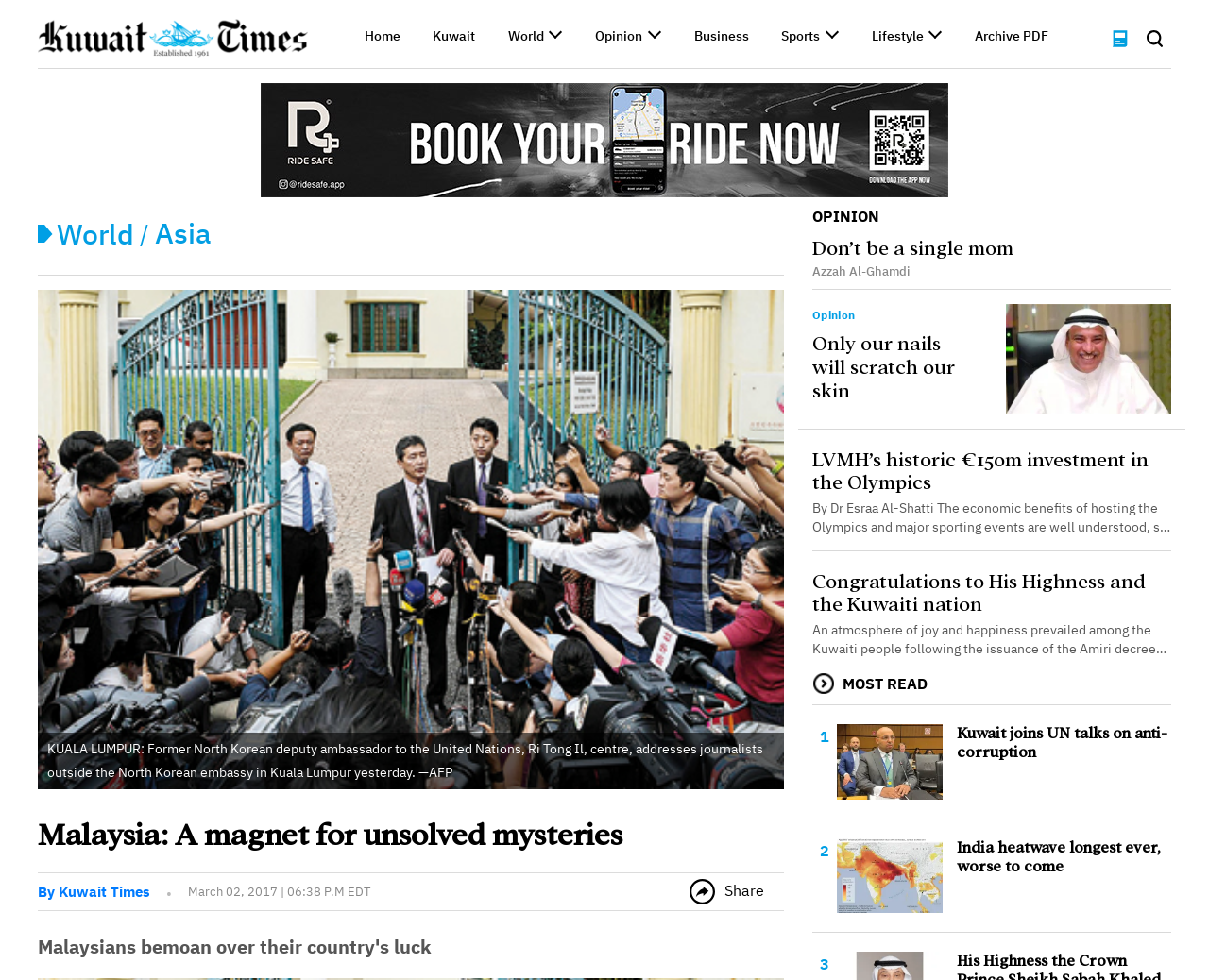What is the author of the opinion article 'Don’t be a single mom'?
Provide a detailed answer to the question using information from the image.

I found the answer by looking at the link 'Azzah Al-Ghamdi' which is next to the opinion article 'Don’t be a single mom'.